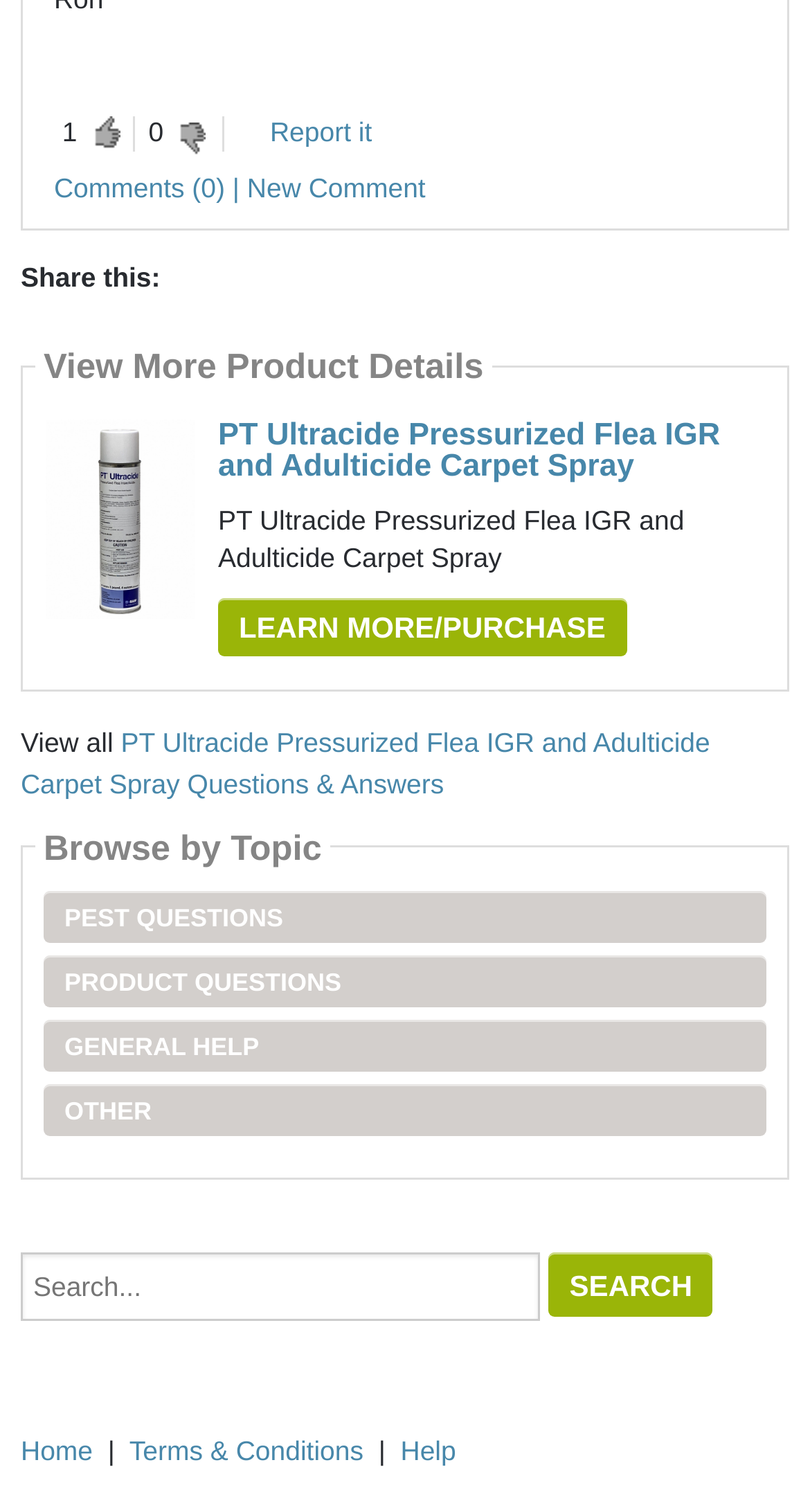Locate the bounding box coordinates of the element that should be clicked to execute the following instruction: "Go to the home page".

[0.026, 0.949, 0.115, 0.969]